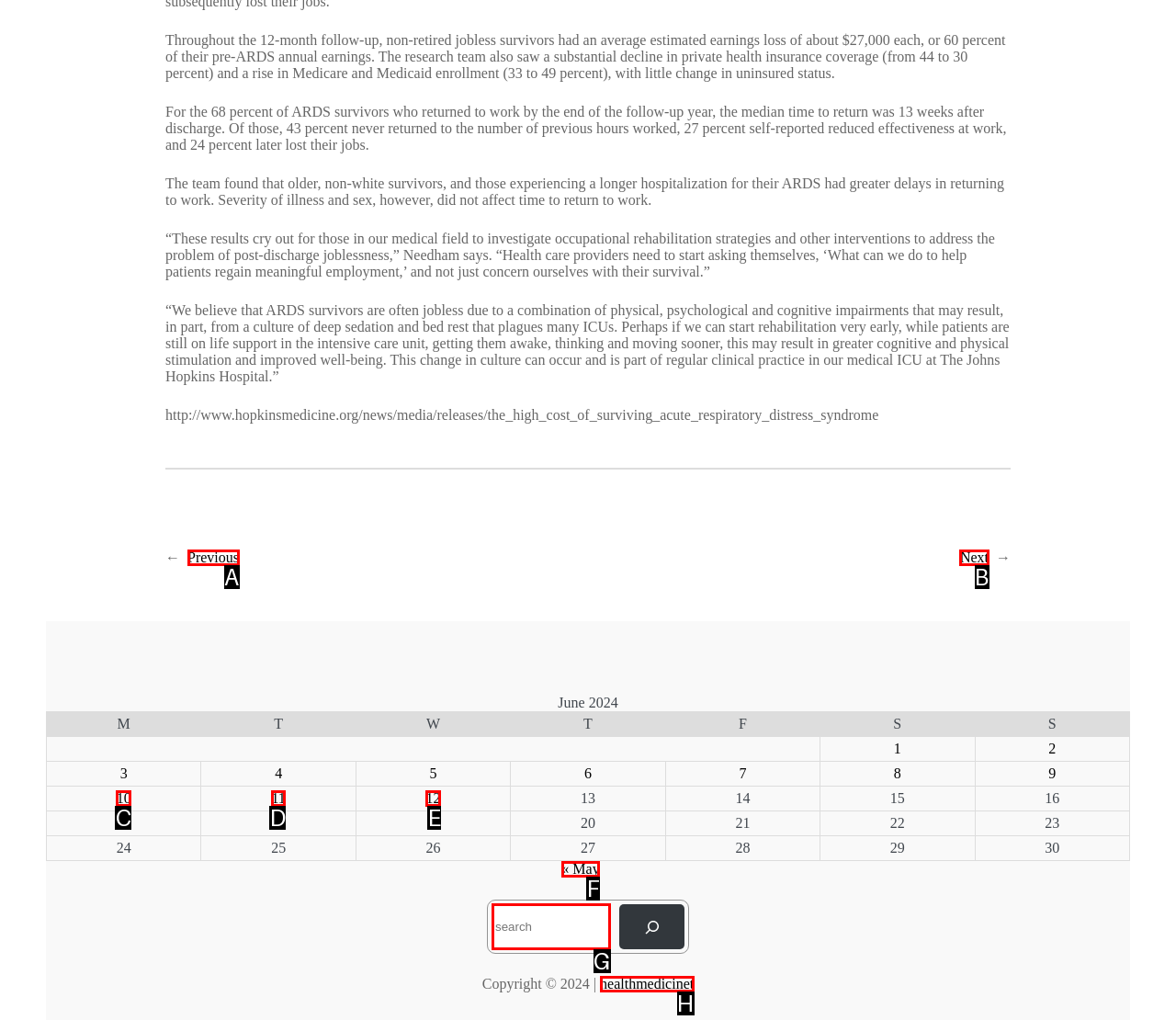Identify the correct UI element to click on to achieve the task: Search for a keyword. Provide the letter of the appropriate element directly from the available choices.

G